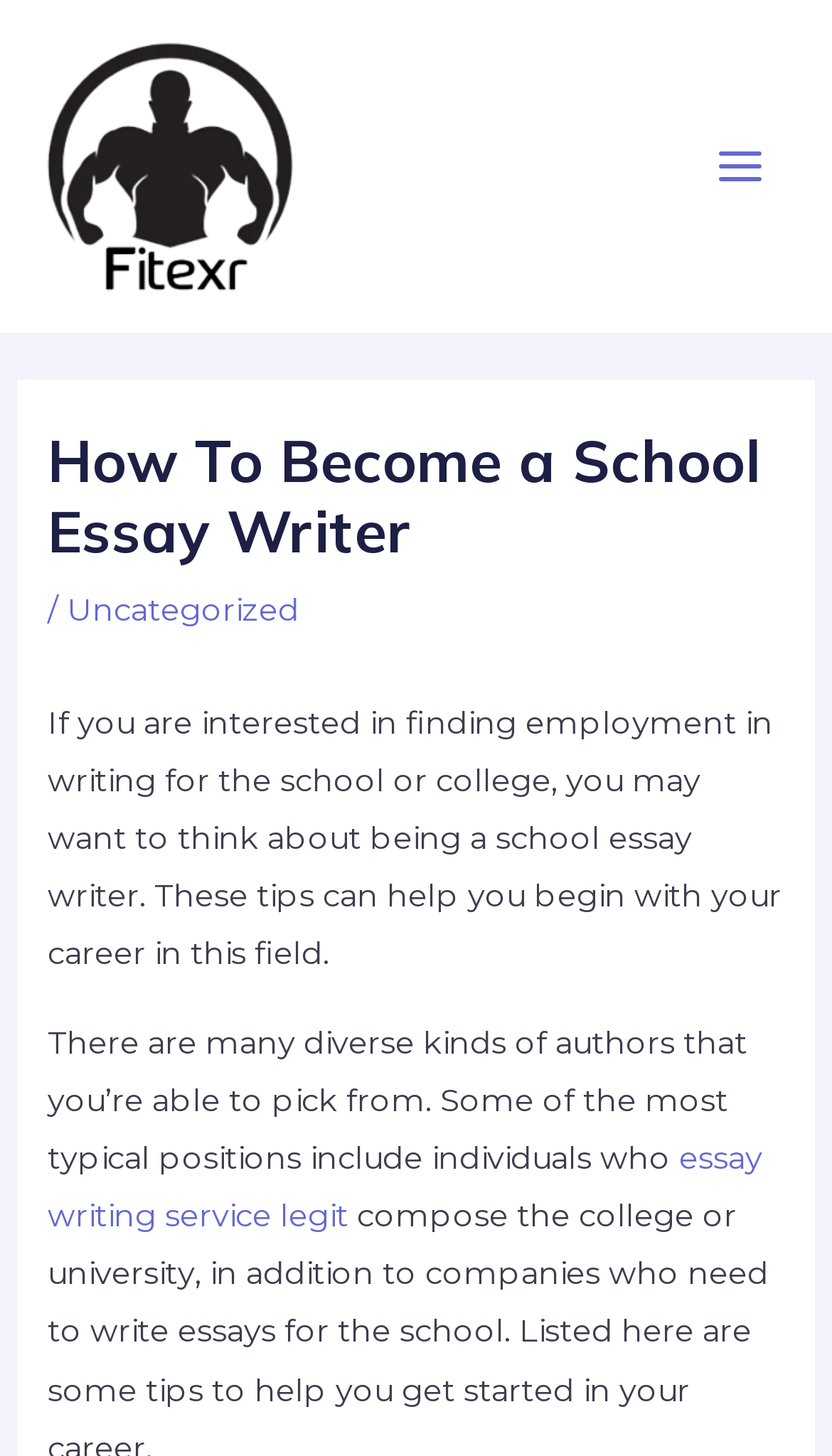Given the webpage screenshot, identify the bounding box of the UI element that matches this description: "Uncategorized".

[0.081, 0.405, 0.36, 0.432]